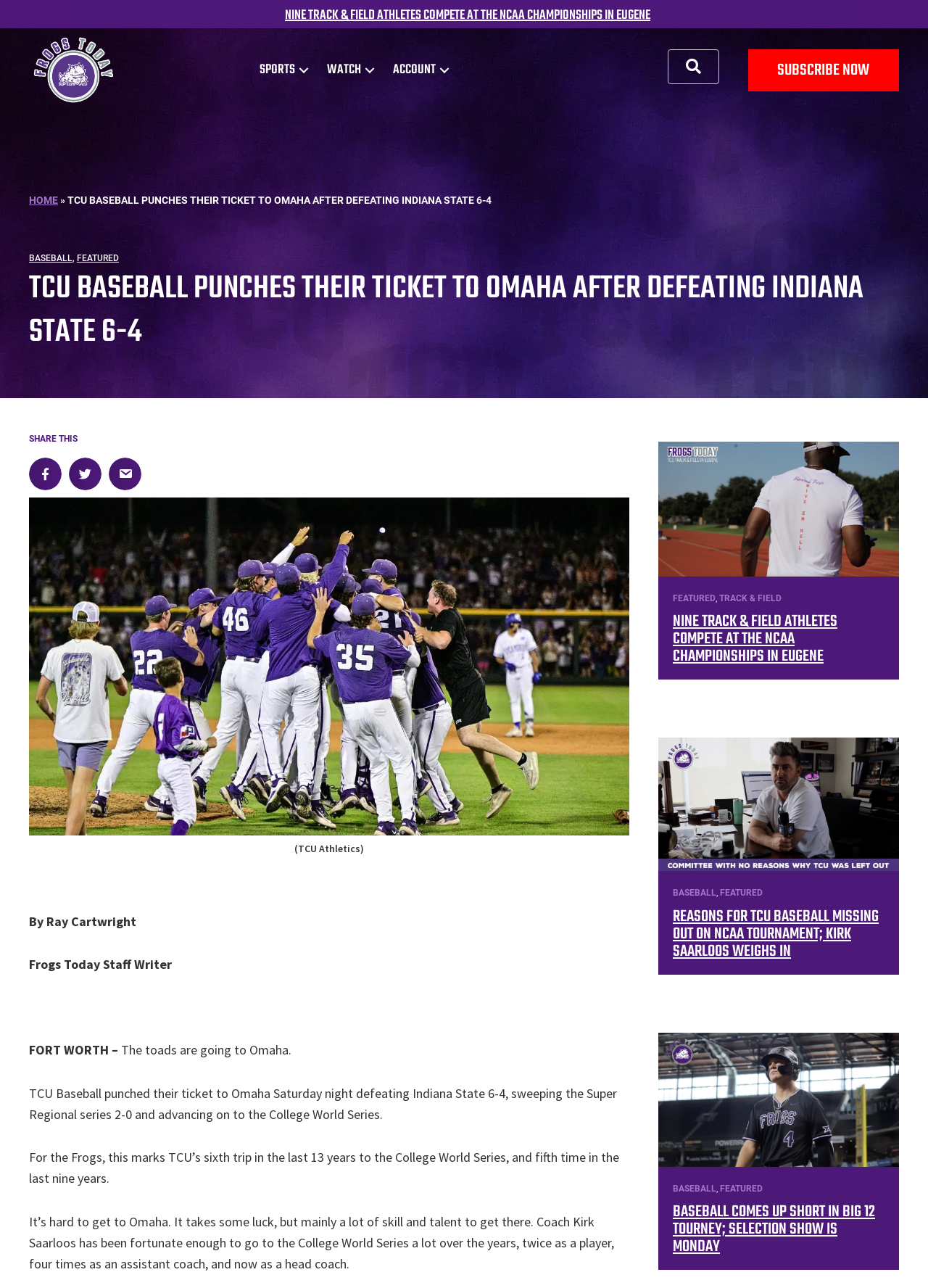Please provide a comprehensive answer to the question based on the screenshot: What is the name of the tournament mentioned in the article?

I inferred this answer by looking at the text 'TCU Baseball punched their ticket to Omaha Saturday night defeating Indiana State 6-4, sweeping the Super Regional series 2-0 and advancing on to the College World Series.' which suggests that the tournament being referred to is the College World Series.